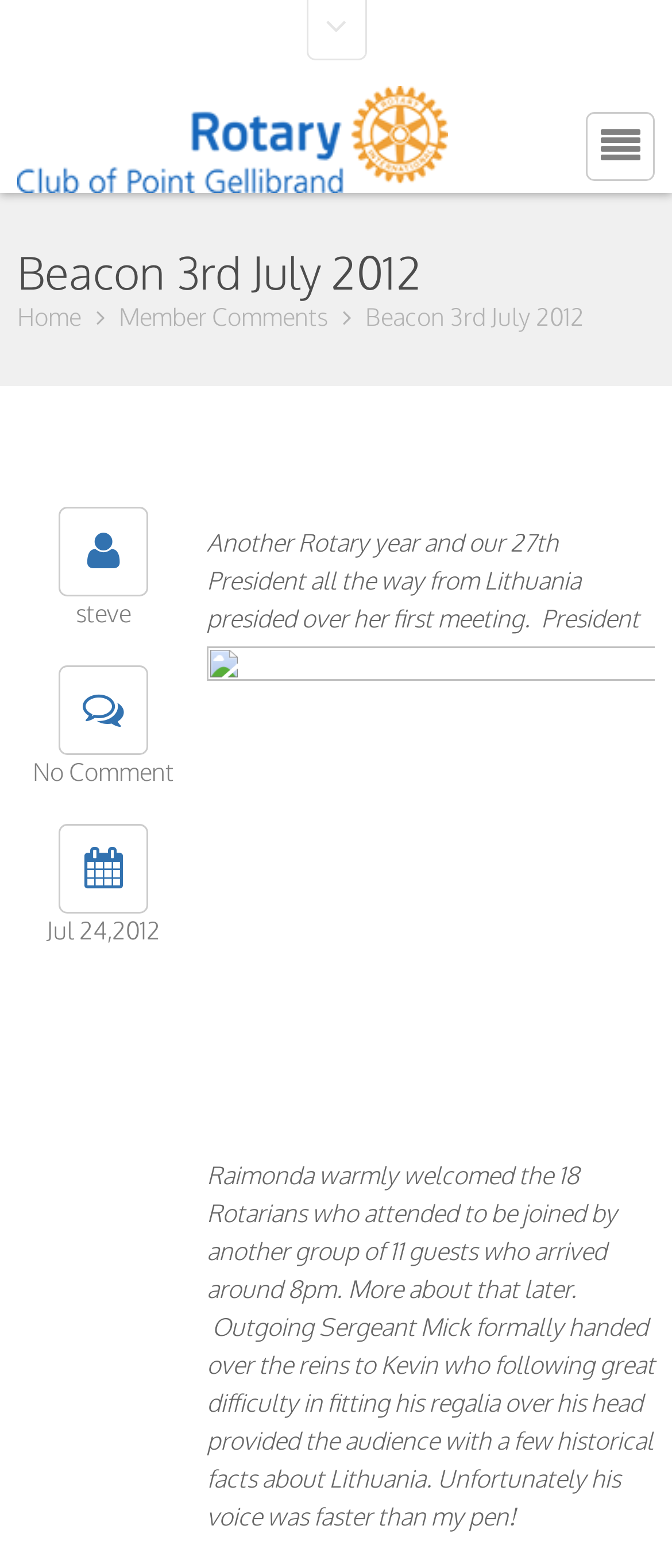Extract the bounding box coordinates for the described element: "Member Comments". The coordinates should be represented as four float numbers between 0 and 1: [left, top, right, bottom].

[0.177, 0.191, 0.503, 0.213]